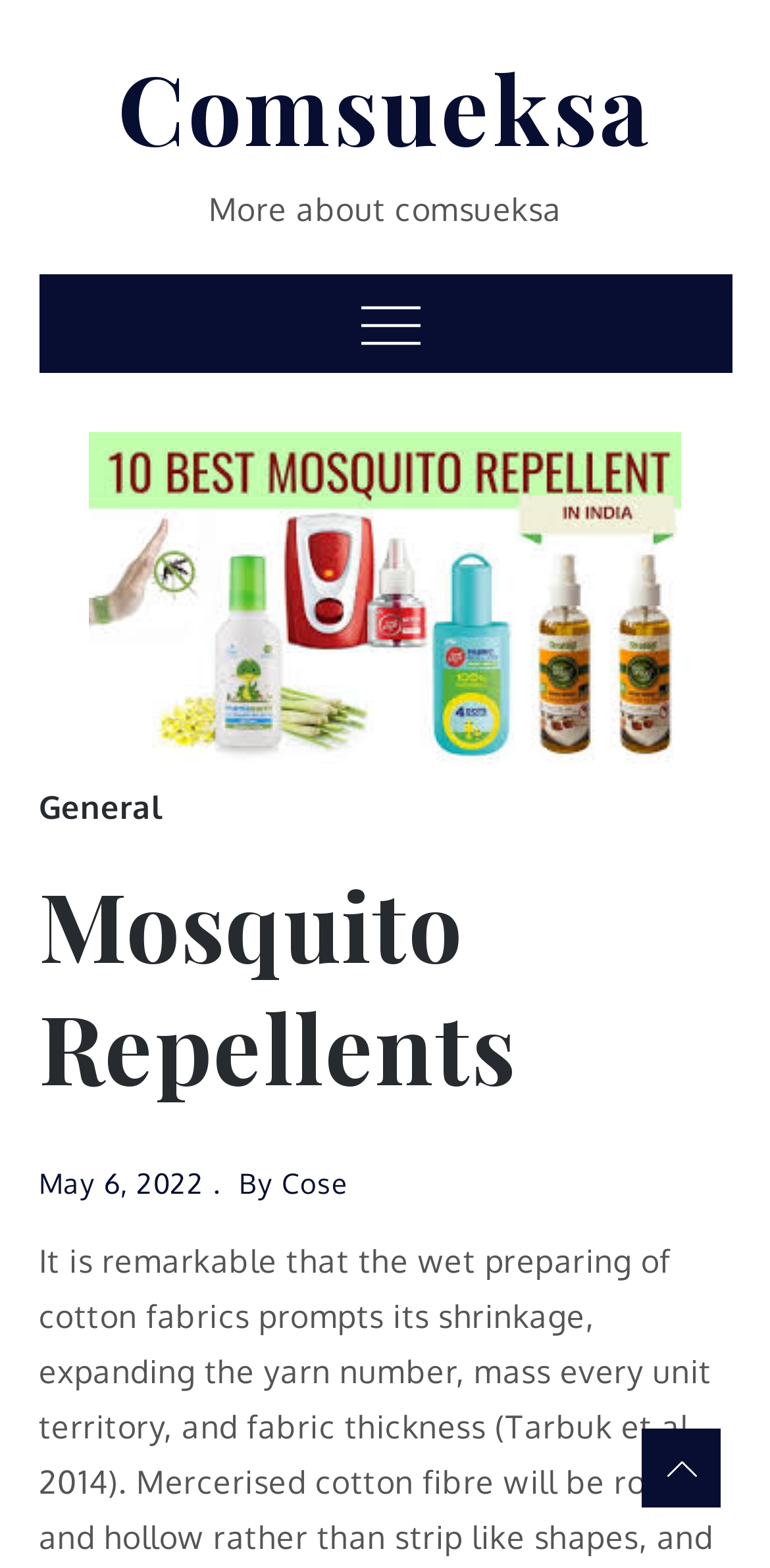Find and provide the bounding box coordinates for the UI element described here: "Cose". The coordinates should be given as four float numbers between 0 and 1: [left, top, right, bottom].

[0.365, 0.743, 0.453, 0.765]